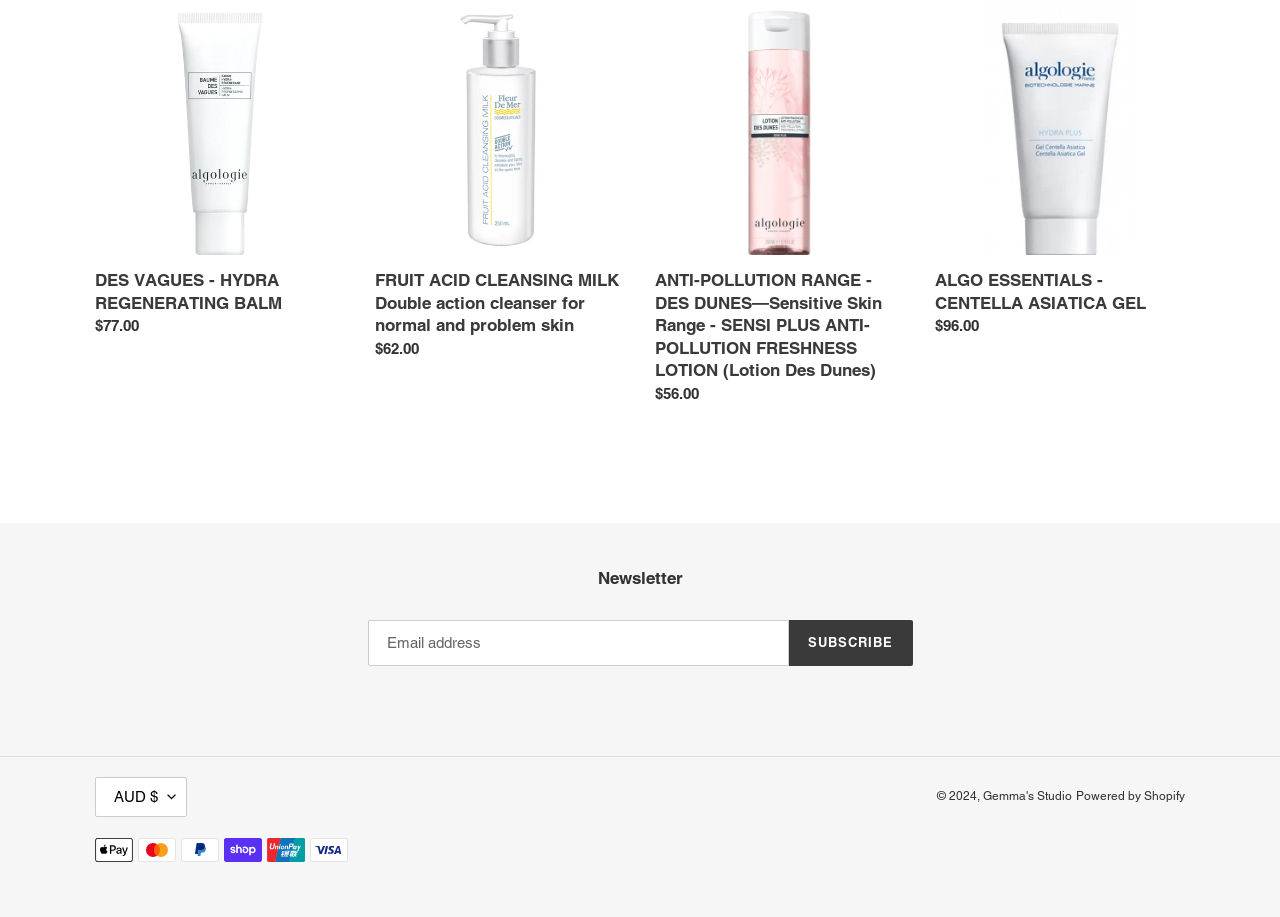Using the provided description: "Gemma's Studio", find the bounding box coordinates of the corresponding UI element. The output should be four float numbers between 0 and 1, in the format [left, top, right, bottom].

[0.768, 0.861, 0.838, 0.876]